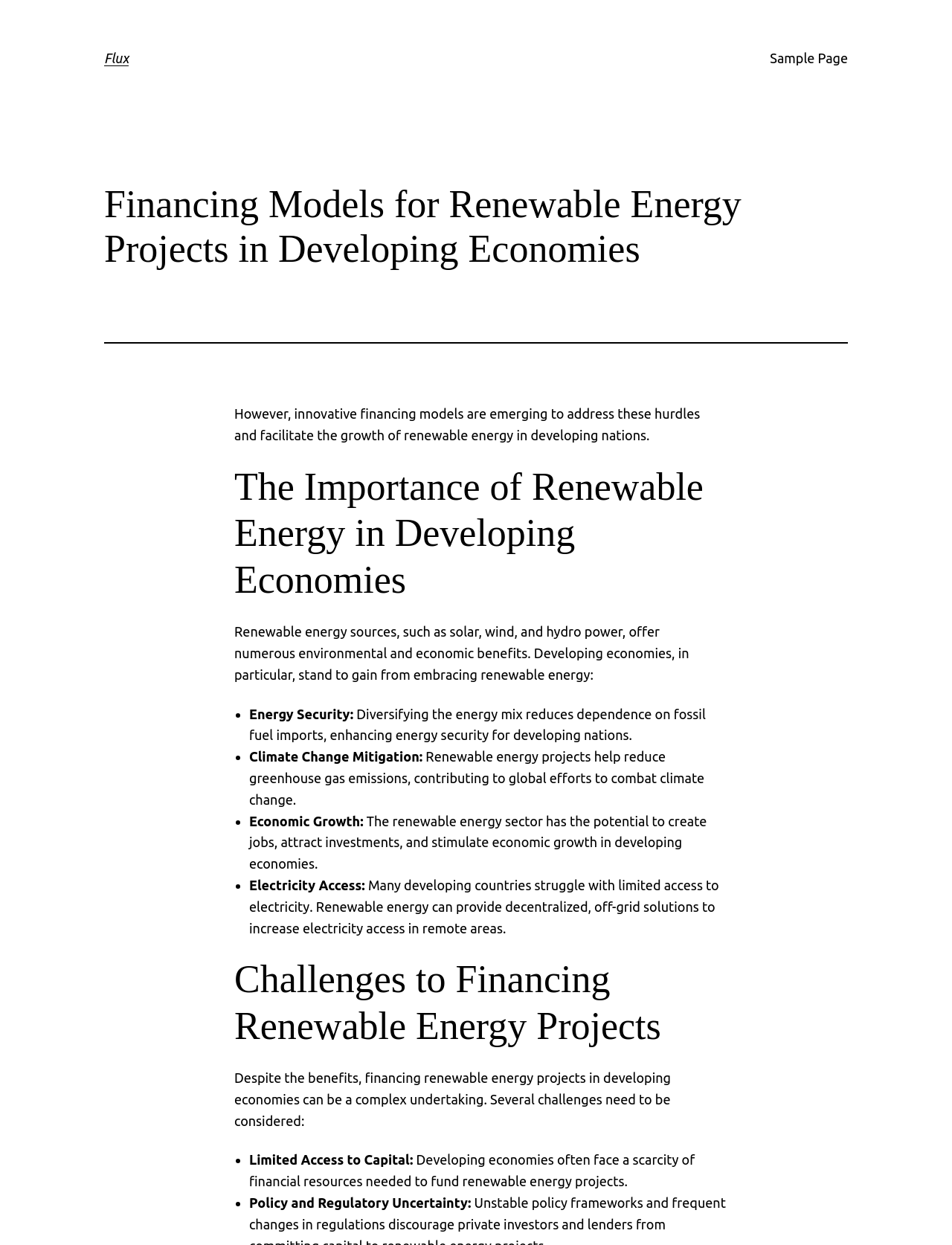Explain the webpage's design and content in an elaborate manner.

The webpage is about financing models for renewable energy projects in developing economies. At the top, there is a heading "Flux" which is also a link. To the right of it, there is a menu with a link to a "Sample Page". Below the heading, there is a main title "Financing Models for Renewable Energy Projects in Developing Economies" which spans almost the entire width of the page.

Below the main title, there is a horizontal separator, followed by a paragraph of text that discusses the importance of innovative financing models for renewable energy projects in developing nations. 

The next section is headed by "The Importance of Renewable Energy in Developing Economies" and consists of a list of four points, each marked by a bullet point. The points discuss the benefits of renewable energy, including energy security, climate change mitigation, economic growth, and electricity access. 

Further down, there is another section headed by "Challenges to Financing Renewable Energy Projects" which discusses the difficulties in financing such projects in developing economies. This section also consists of a list of points, each marked by a bullet point, and includes challenges such as limited access to capital and policy and regulatory uncertainty.